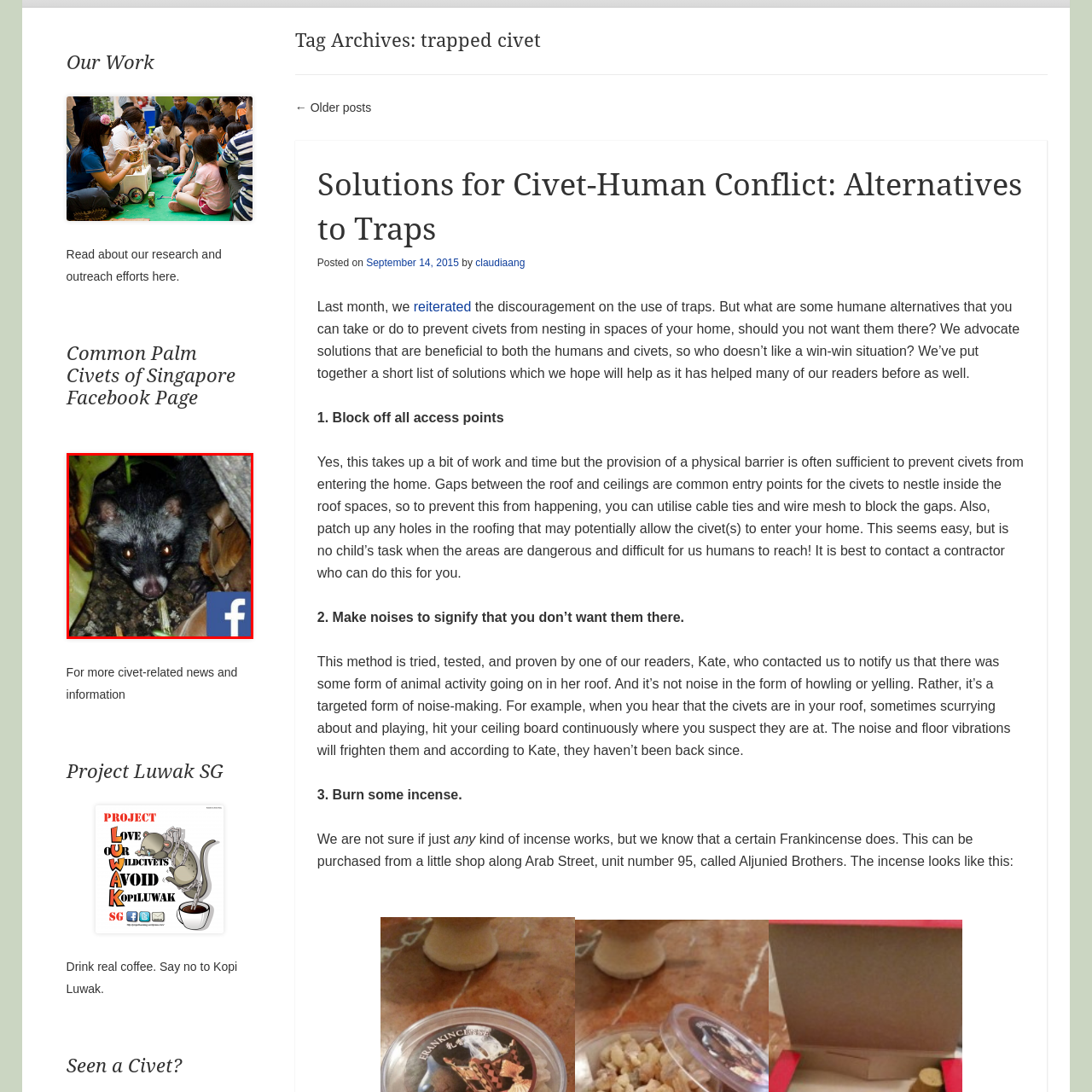Refer to the section enclosed in the red box, What is the purpose of the image? Please answer briefly with a single word or phrase.

Raise awareness